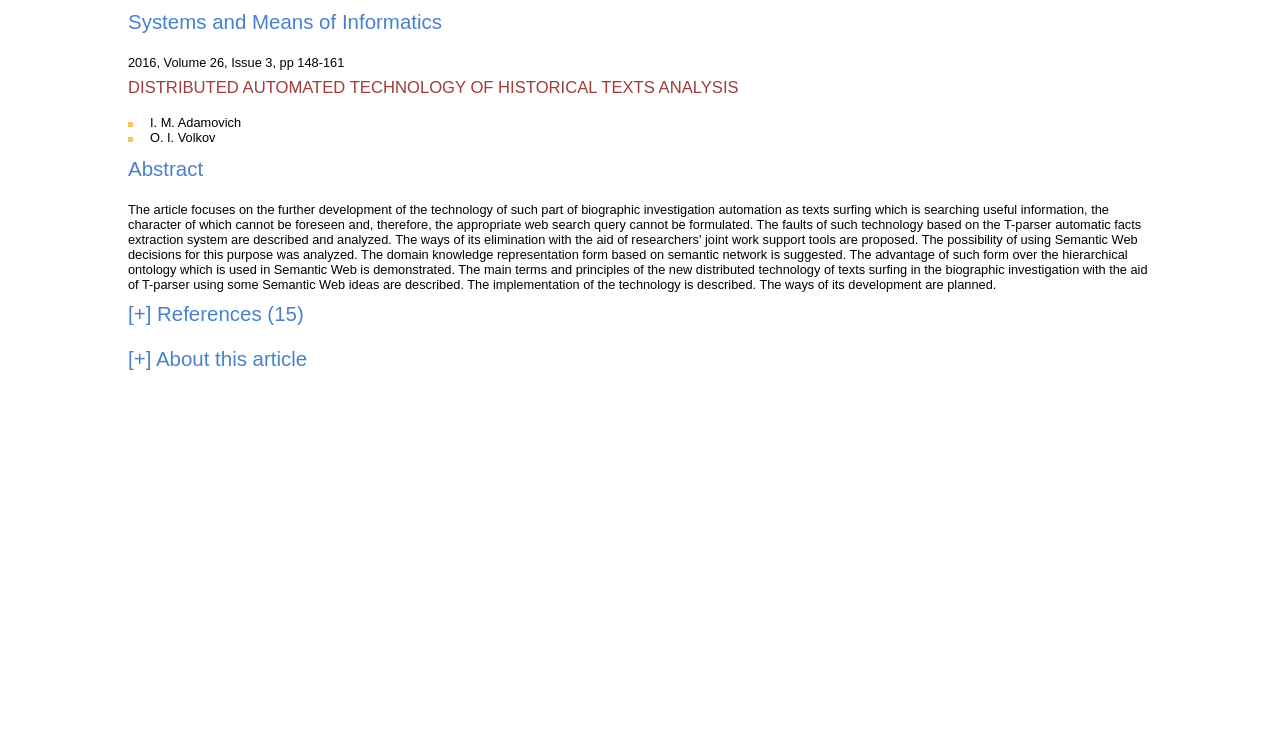What is the title of the article? Based on the screenshot, please respond with a single word or phrase.

DISTRIBUTED AUTOMATED TECHNOLOGY OF HISTORICAL TEXTS ANALYSIS